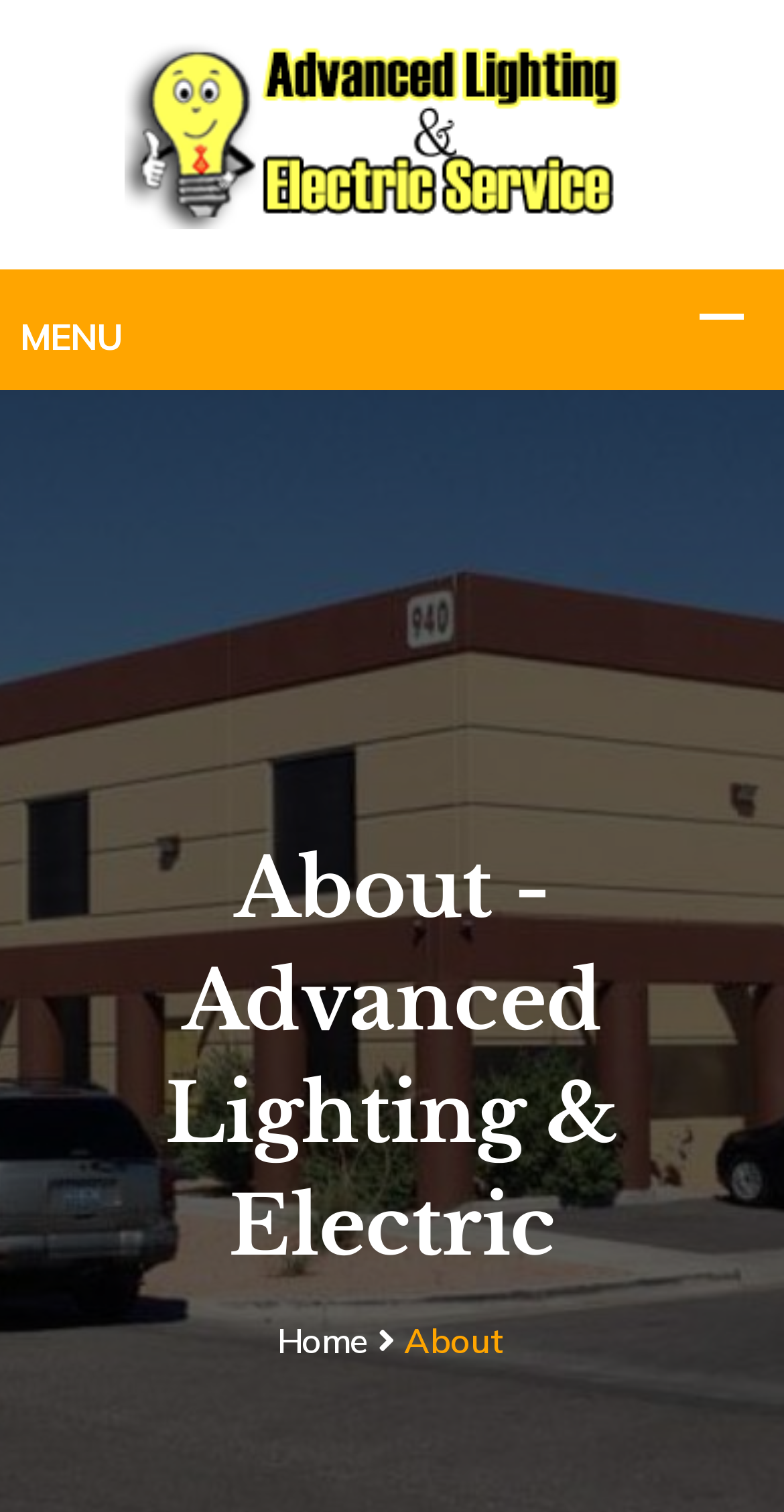Provide the bounding box coordinates for the specified HTML element described in this description: "alt="altaris"". The coordinates should be four float numbers ranging from 0 to 1, in the format [left, top, right, bottom].

None